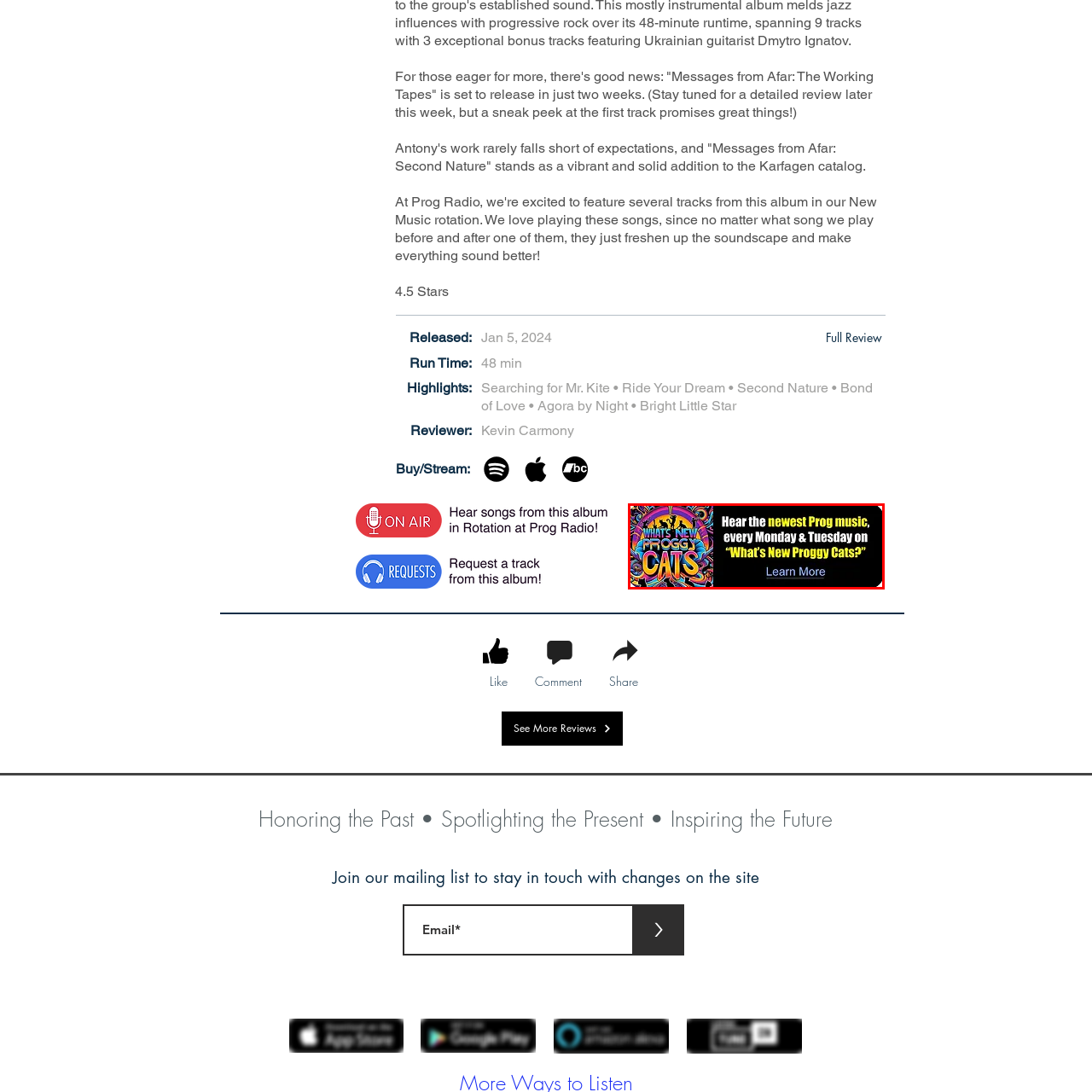Create a detailed description of the image enclosed by the red bounding box.

The image is a vibrant promotional banner for a music program titled "What's New Proggy Cats?" It features colorful, psychedelic graphics that evoke a lively and energetic atmosphere, making it particularly appealing to fans of progressive music. The text prominently announces the availability of the latest Prog music every Monday and Tuesday, enticing listeners to tune in. A call-to-action button encourages engagement, inviting viewers to "Learn More" about the show. This banner effectively captures the essence of the Prog music community, blending visual artistry with a clear message to attract new listeners.